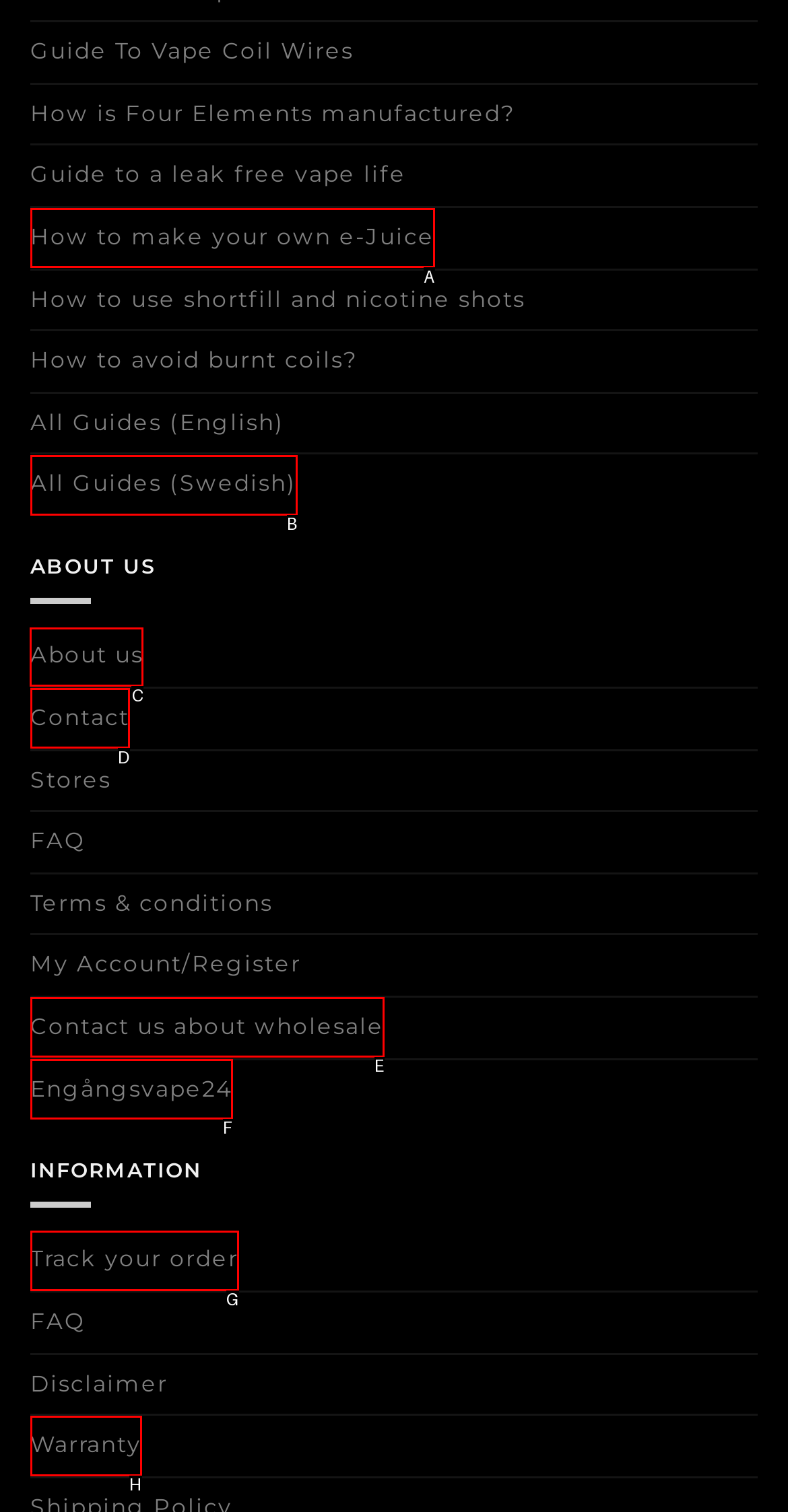Given the task: Learn about the company, indicate which boxed UI element should be clicked. Provide your answer using the letter associated with the correct choice.

C